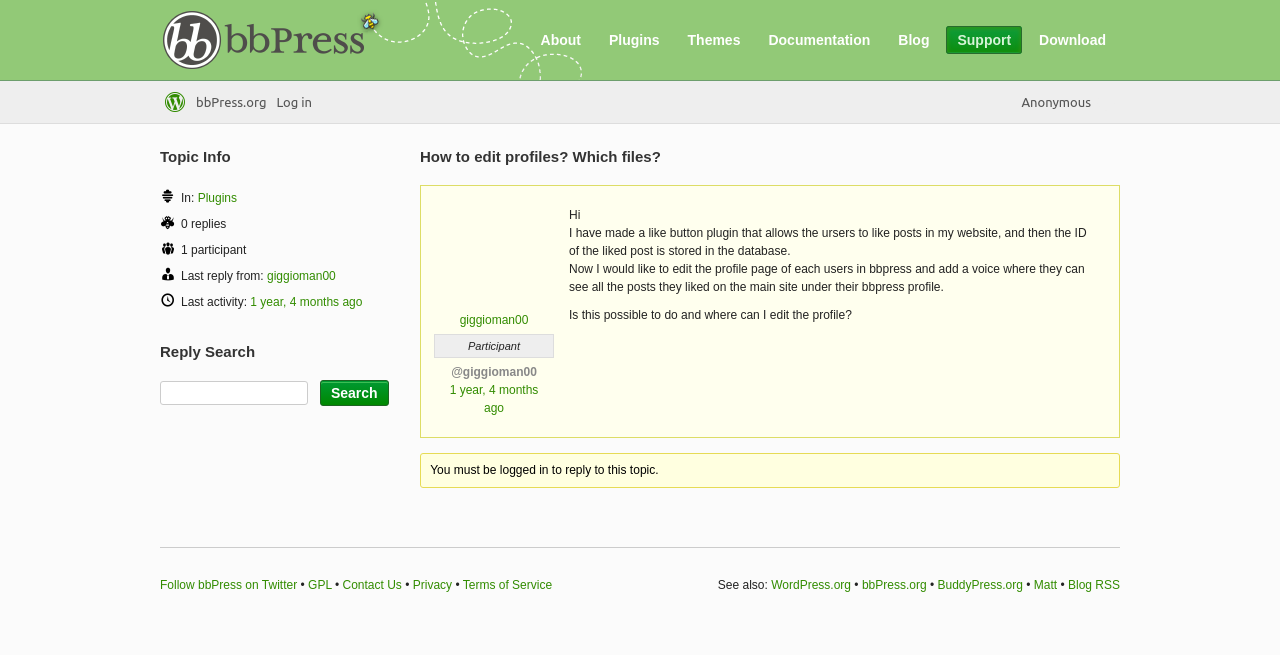Highlight the bounding box coordinates of the region I should click on to meet the following instruction: "Search for a topic".

[0.125, 0.582, 0.241, 0.618]